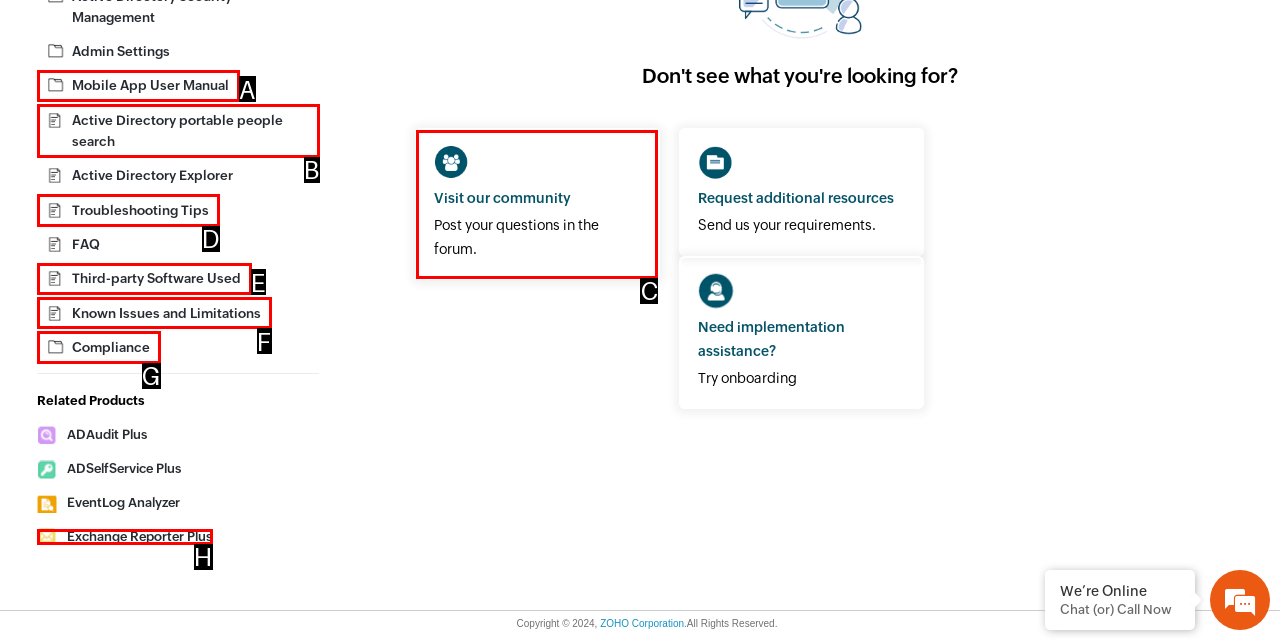Choose the option that best matches the element: SketchUp →
Respond with the letter of the correct option.

None